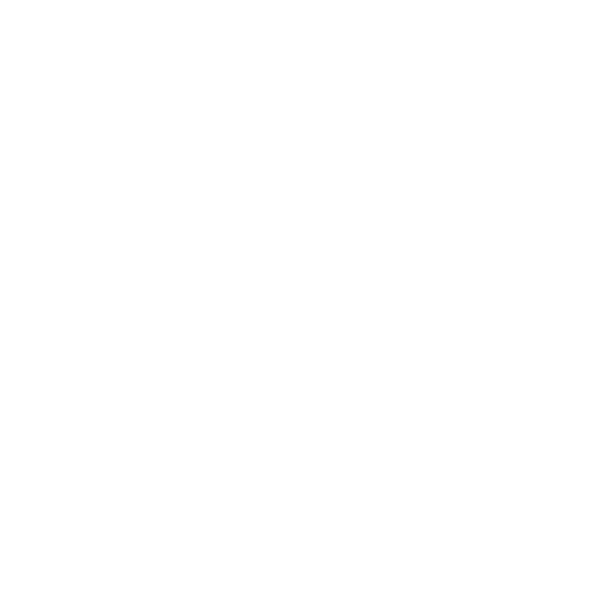Please provide a detailed answer to the question below based on the screenshot: 
Is the camera in new condition?

The caption states that the camera is in good used working condition, with light cosmetic wear, indicating that it is not in new condition.